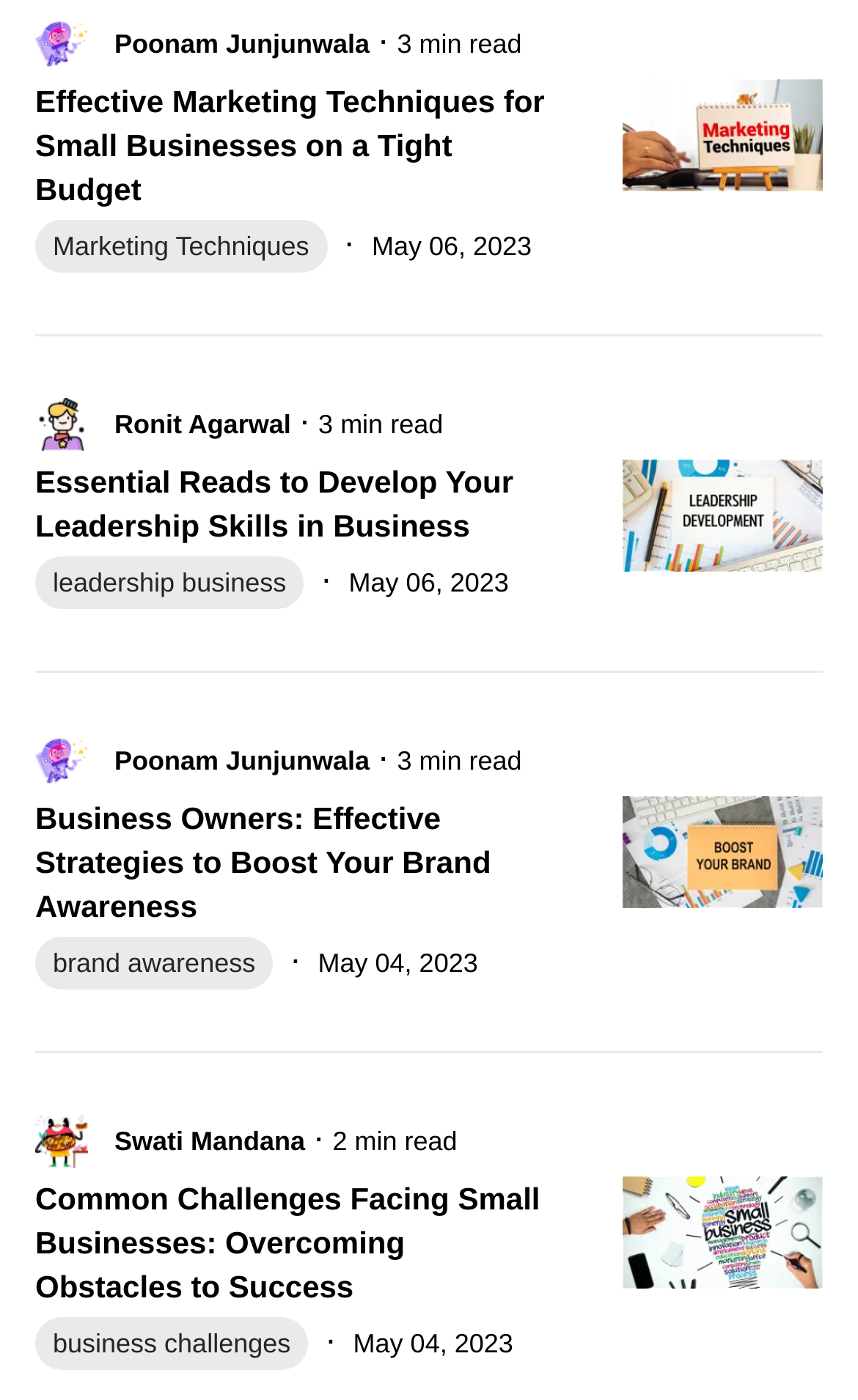What is the author of the first article?
Using the information from the image, give a concise answer in one word or a short phrase.

Poonam Junjunwala